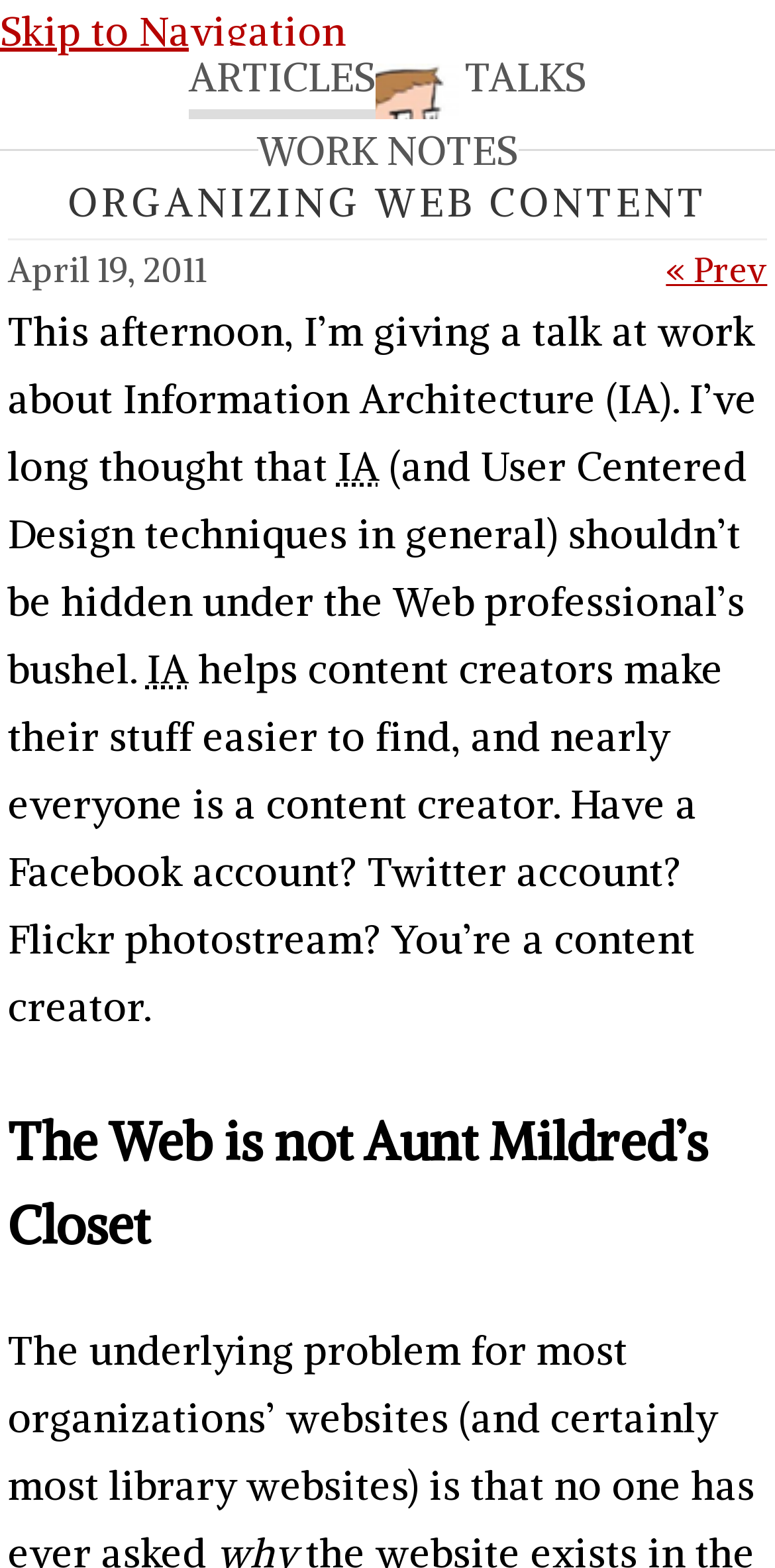Reply to the question with a single word or phrase:
What is the date of the talk?

April 19, 2011